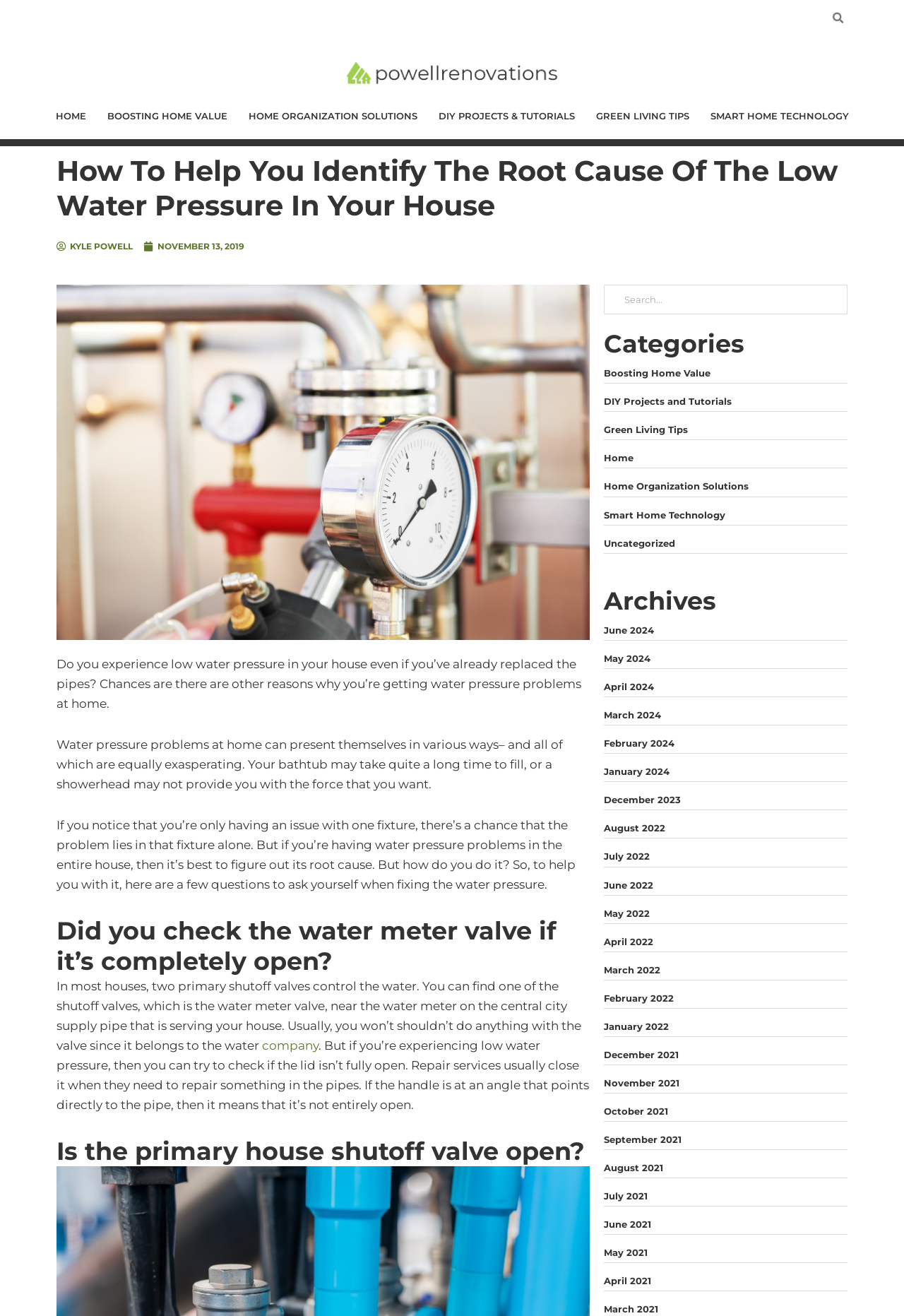Identify the bounding box of the HTML element described as: "M: 0418 633 646".

None